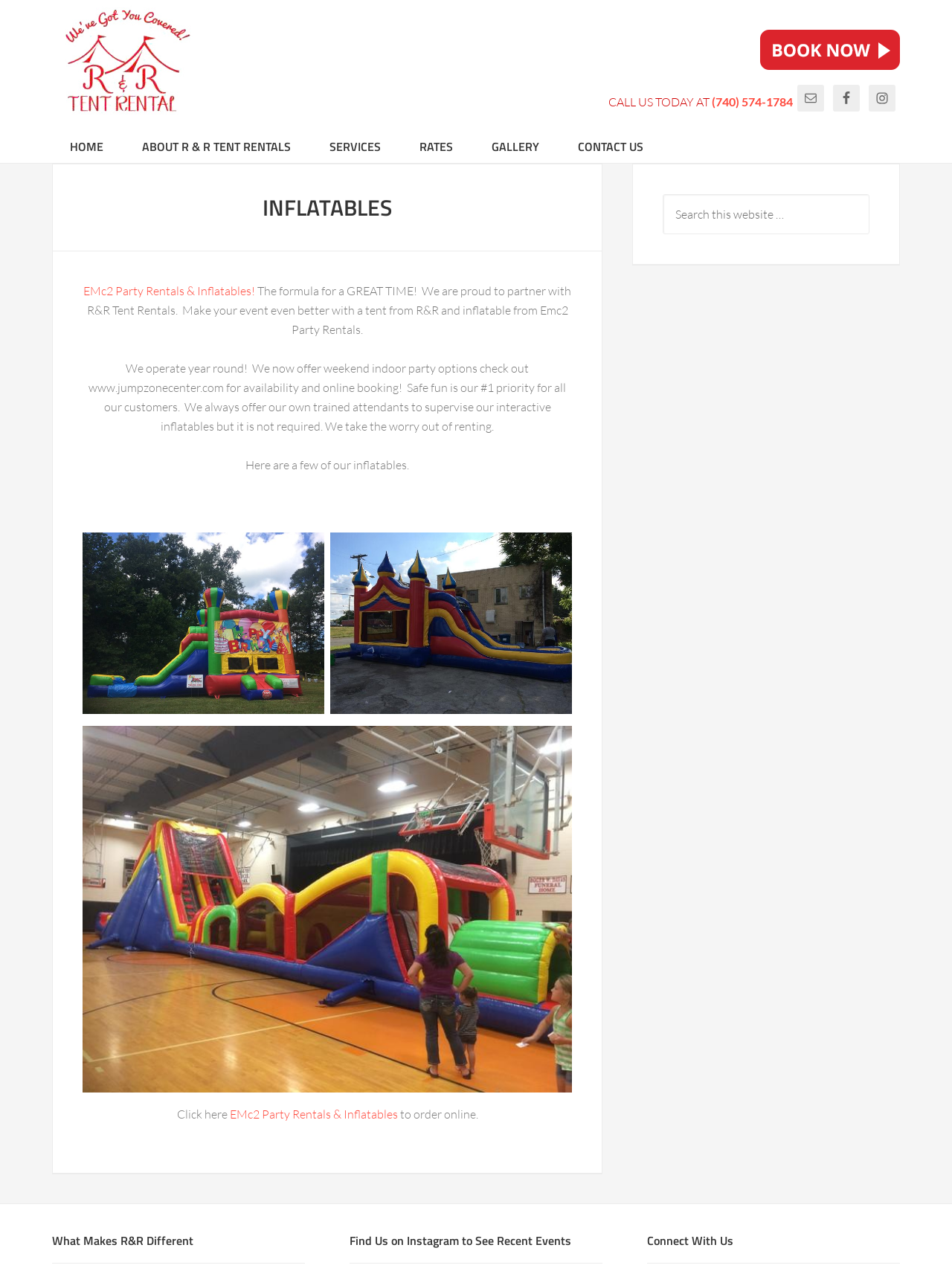What is the company's phone number?
Ensure your answer is thorough and detailed.

I found the phone number by looking at the link with the text '(740) 574-1784' which is located below the 'CALL US TODAY AT' text.